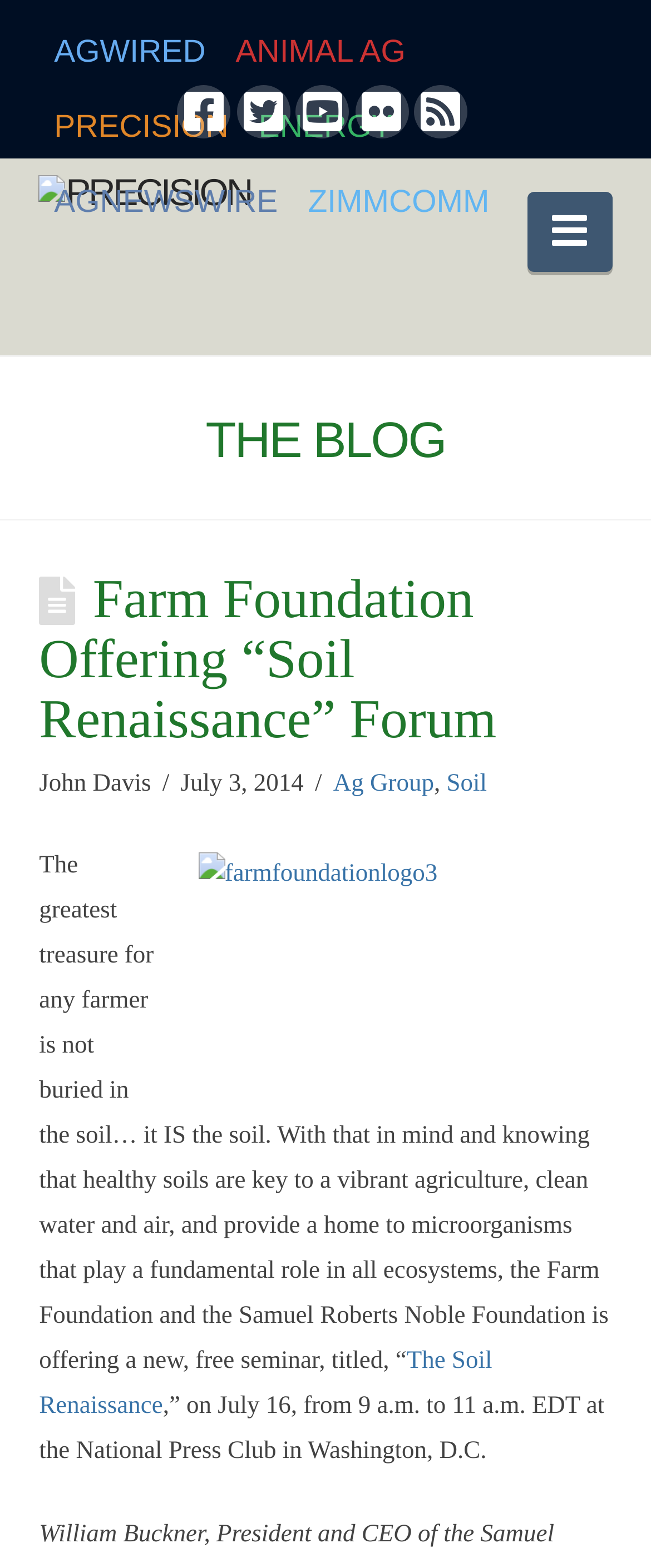From the details in the image, provide a thorough response to the question: Who is the author of the article?

I found the author's name by looking at the text next to the timestamp, which says 'John Davis'.